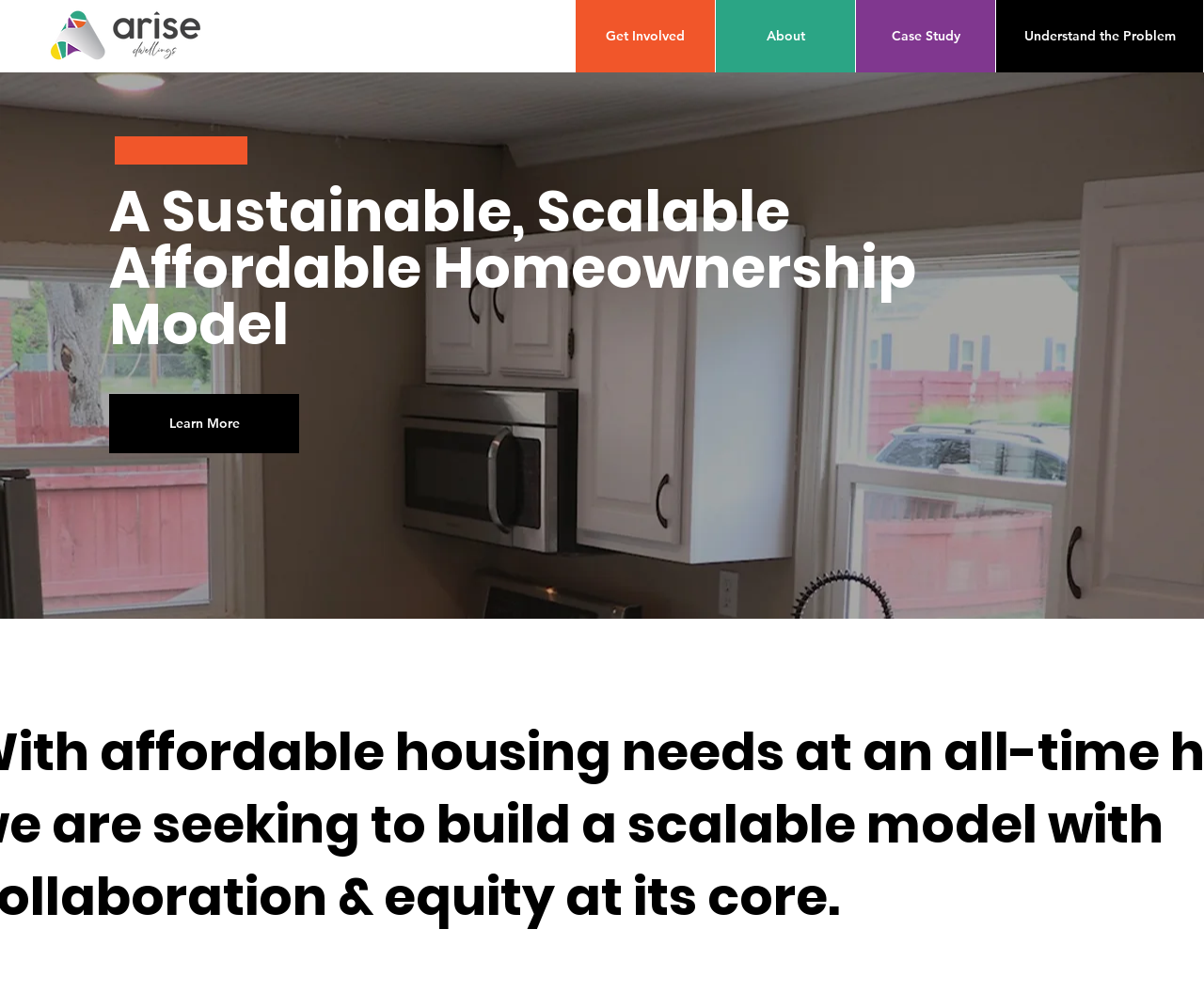Determine the bounding box coordinates for the UI element with the following description: "Case Study". The coordinates should be four float numbers between 0 and 1, represented as [left, top, right, bottom].

[0.711, 0.0, 0.827, 0.072]